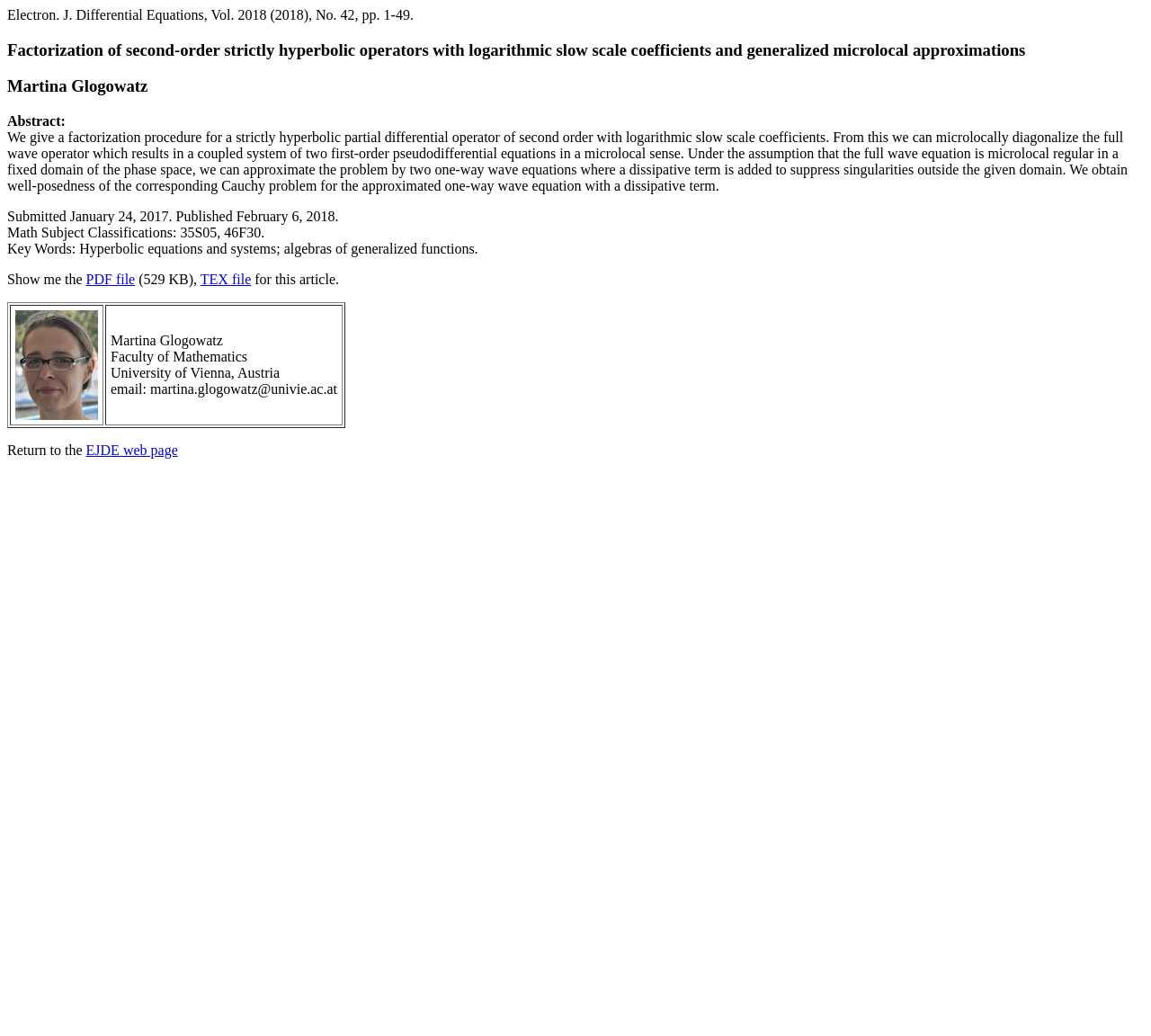What is the email address of the author? Based on the screenshot, please respond with a single word or phrase.

martina.glogowatz@univie.ac.at